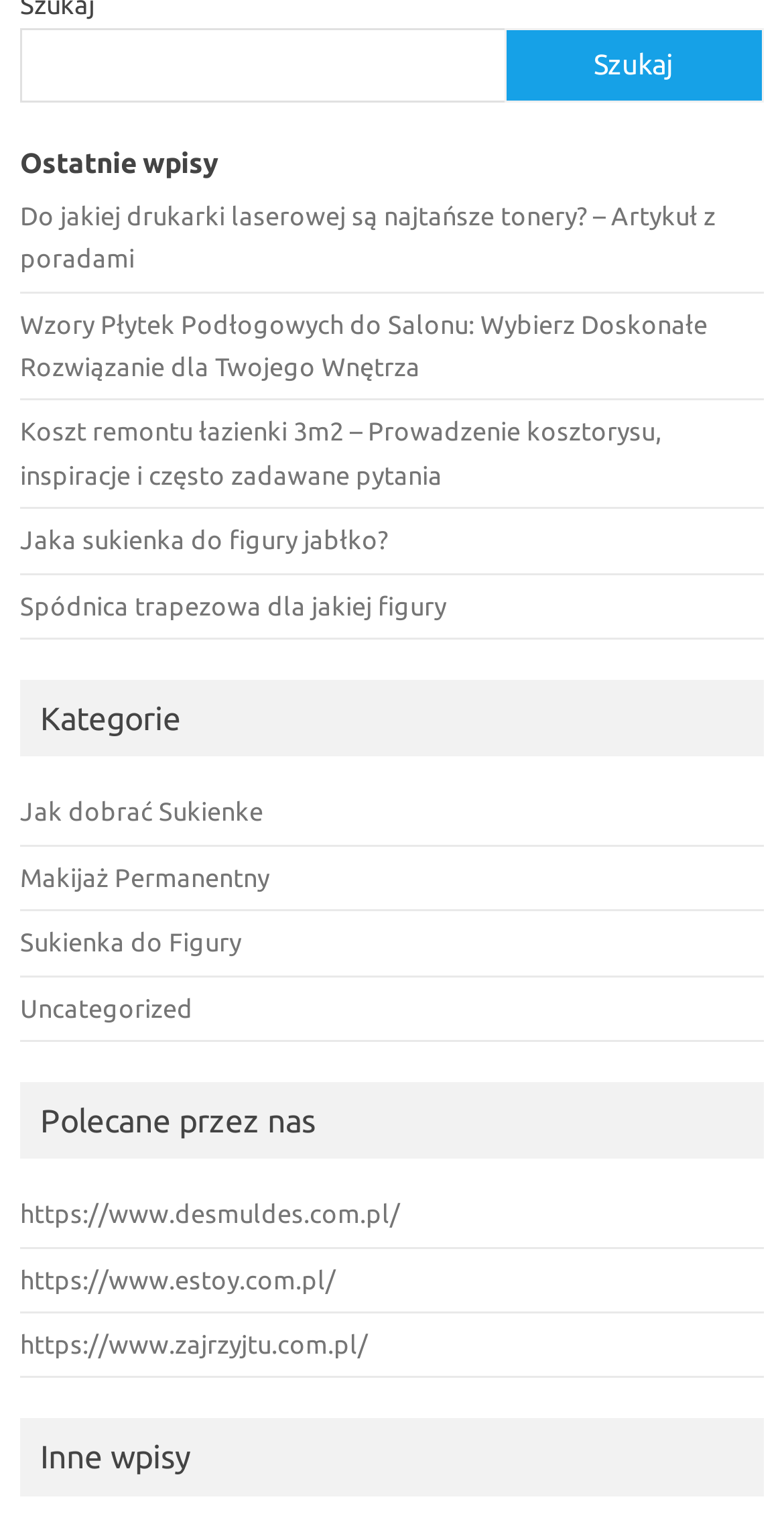Locate the bounding box coordinates of the element that needs to be clicked to carry out the instruction: "Read the article 'Koszt remontu łazienki 3m2'". The coordinates should be given as four float numbers ranging from 0 to 1, i.e., [left, top, right, bottom].

[0.026, 0.273, 0.844, 0.32]